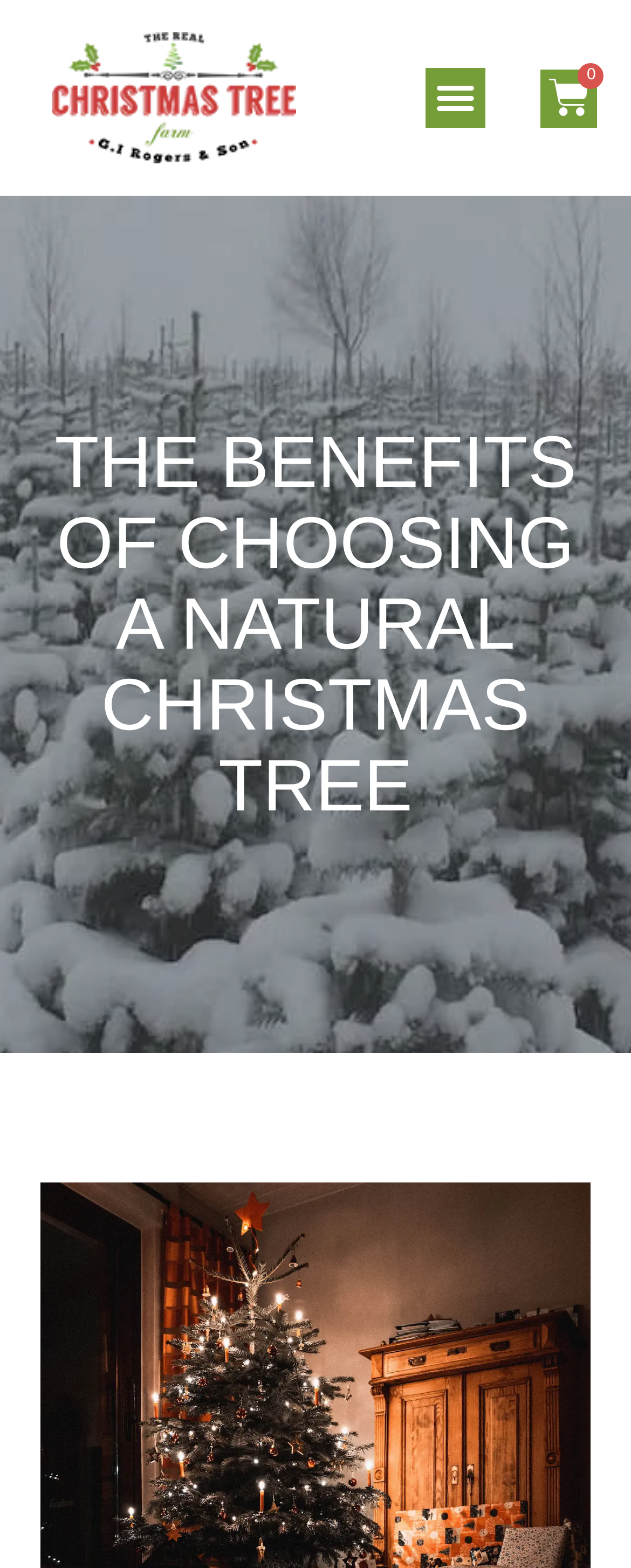Locate the UI element that matches the description £0.00 0 Cart in the webpage screenshot. Return the bounding box coordinates in the format (top-left x, top-left y, bottom-right x, bottom-right y), with values ranging from 0 to 1.

[0.855, 0.043, 0.95, 0.082]